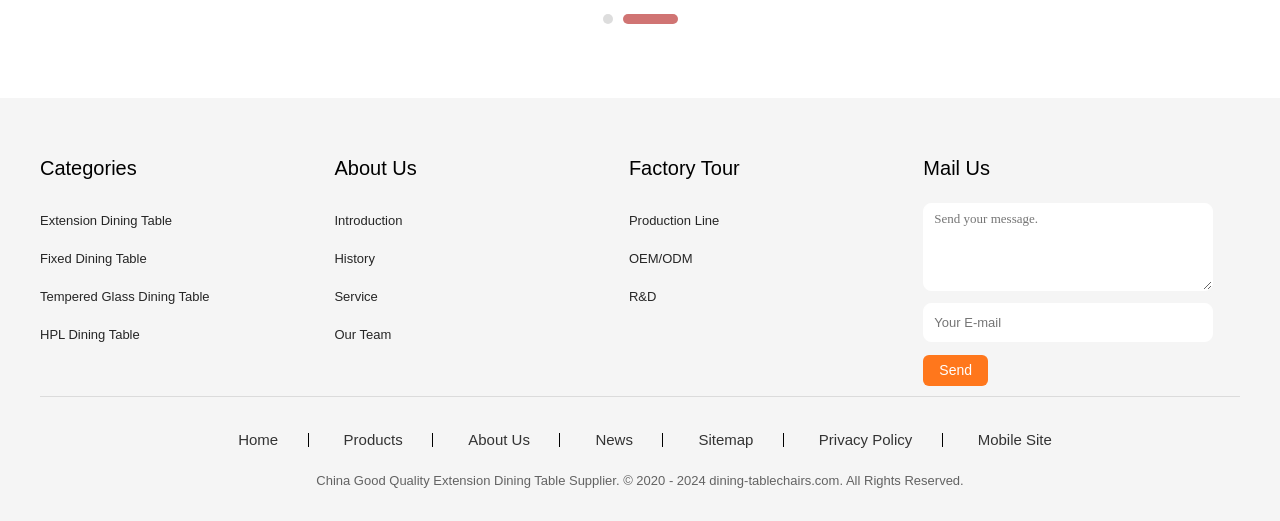Can you find the bounding box coordinates for the element to click on to achieve the instruction: "Go to Home"?

[0.159, 0.831, 0.237, 0.858]